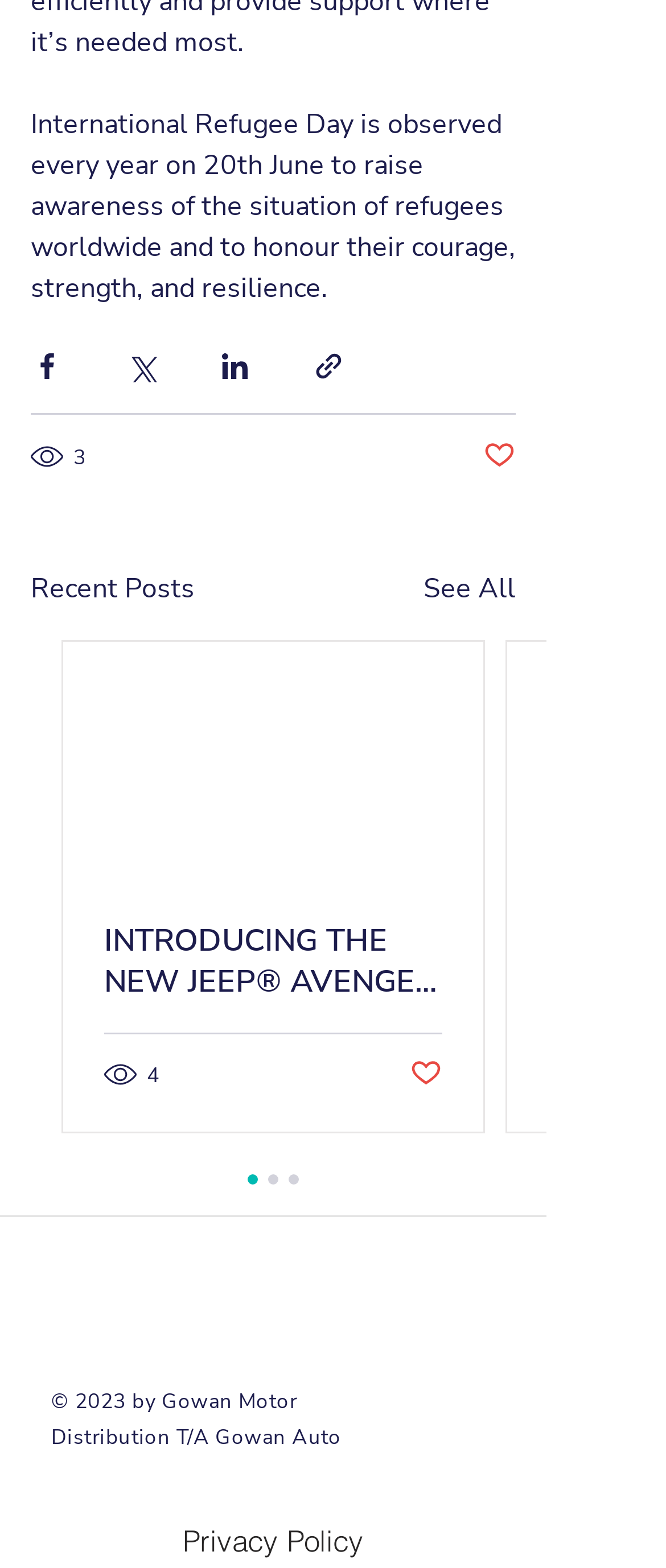Identify the bounding box of the HTML element described as: "title="View Facebook Profile"".

None